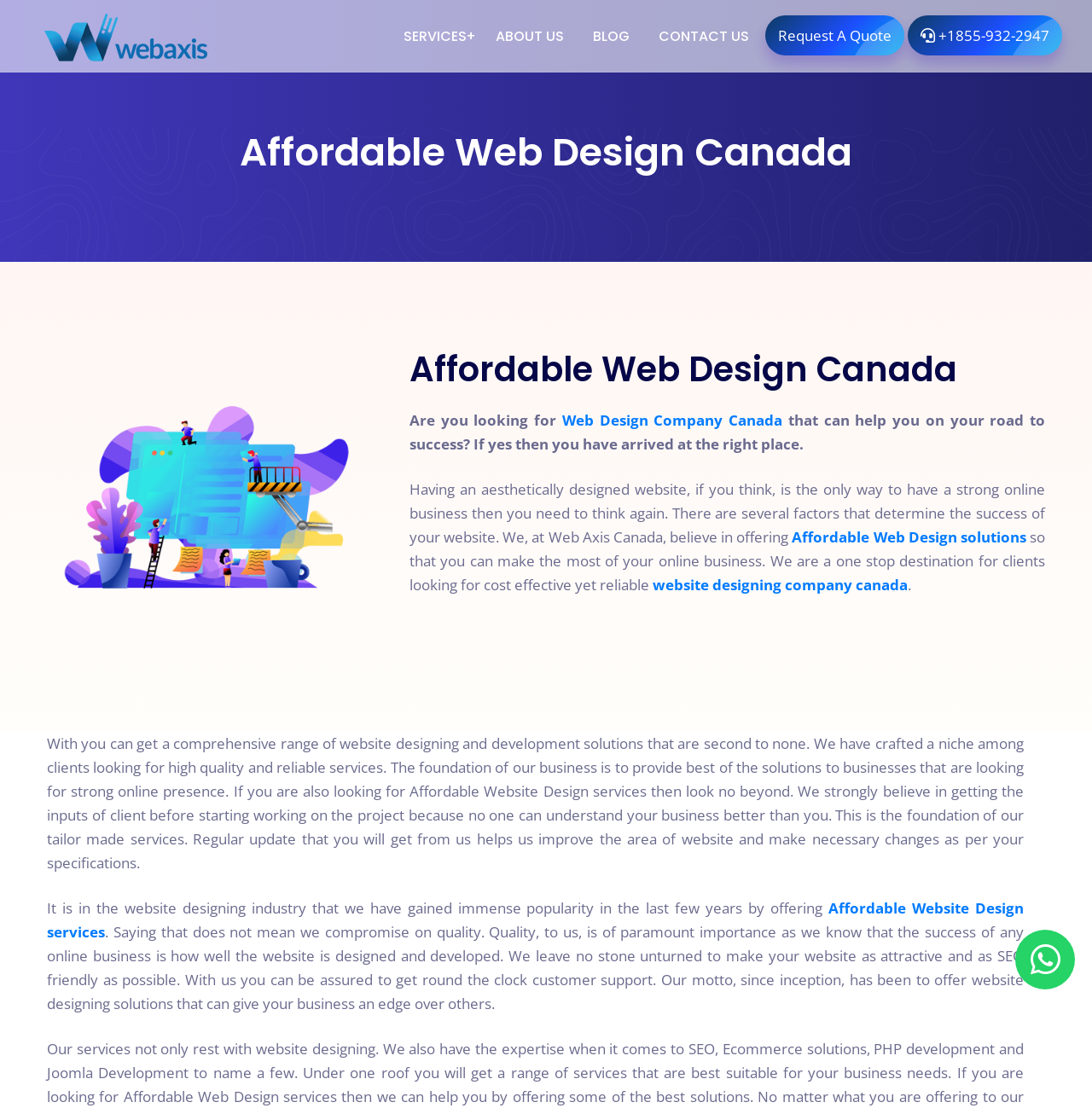Please identify the bounding box coordinates of the area that needs to be clicked to fulfill the following instruction: "Call the company."

[0.831, 0.014, 0.973, 0.05]